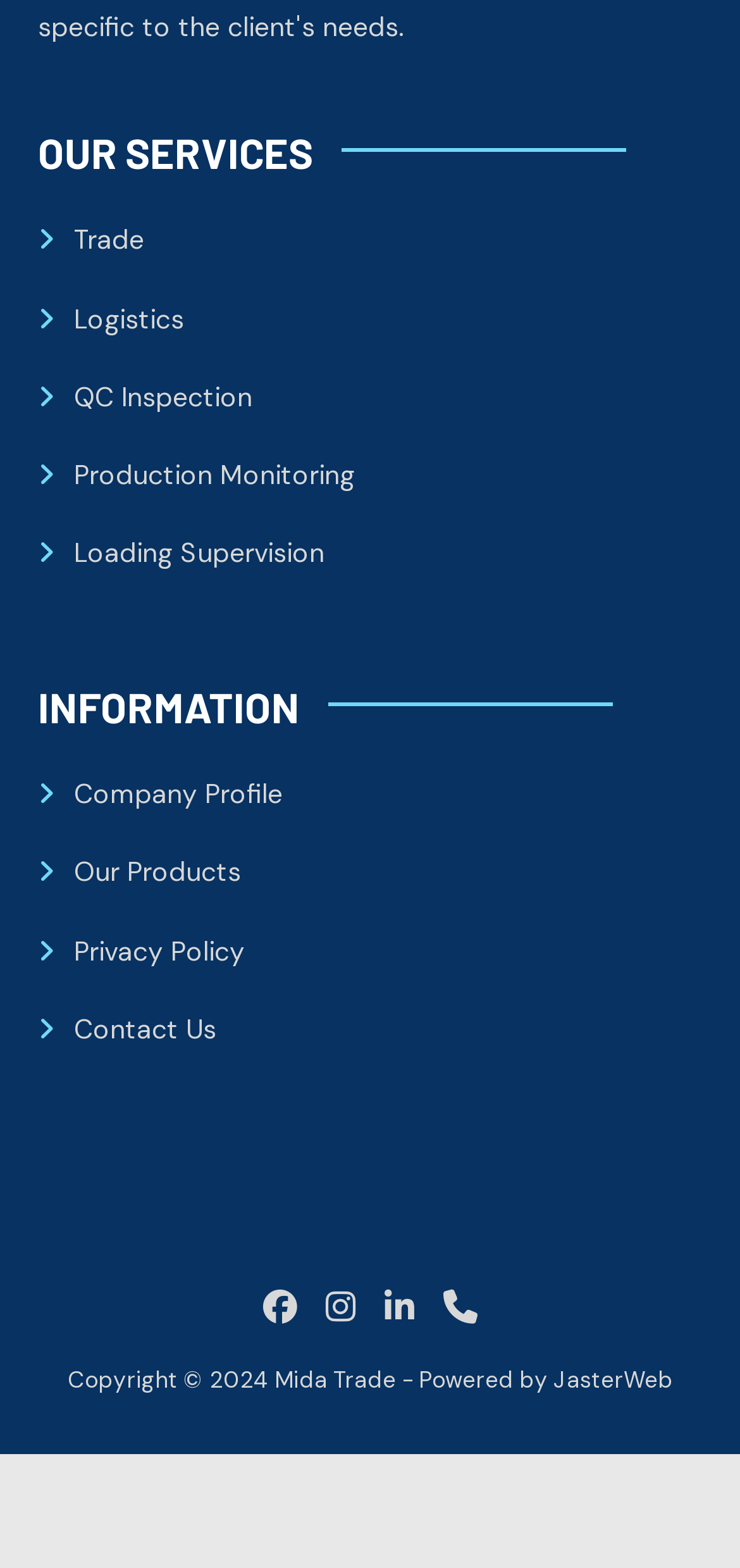Extract the bounding box coordinates of the UI element described by: "Company Profile". The coordinates should include four float numbers ranging from 0 to 1, e.g., [left, top, right, bottom].

[0.051, 0.495, 0.382, 0.517]